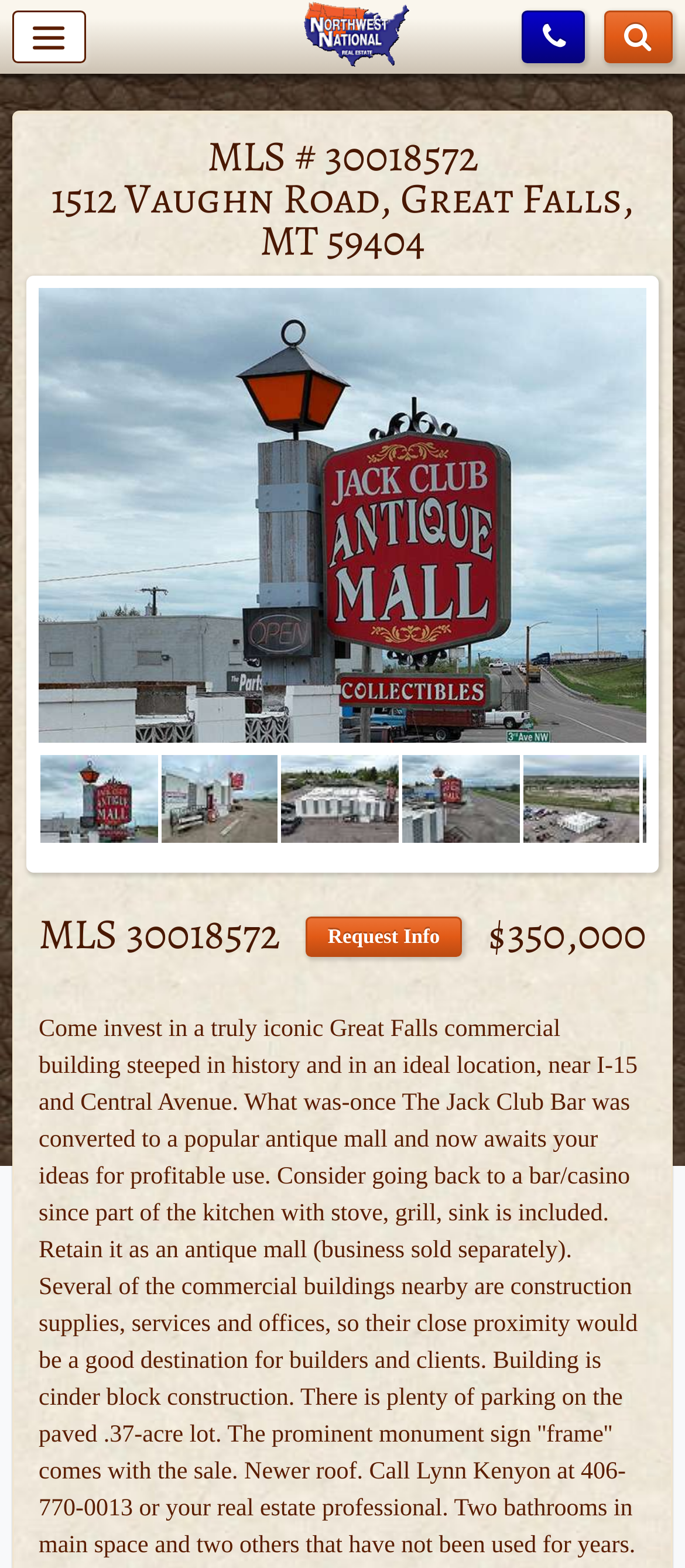Respond to the question below with a single word or phrase:
What is the address of this property?

1512 Vaughn Road, Great Falls, MT 59404